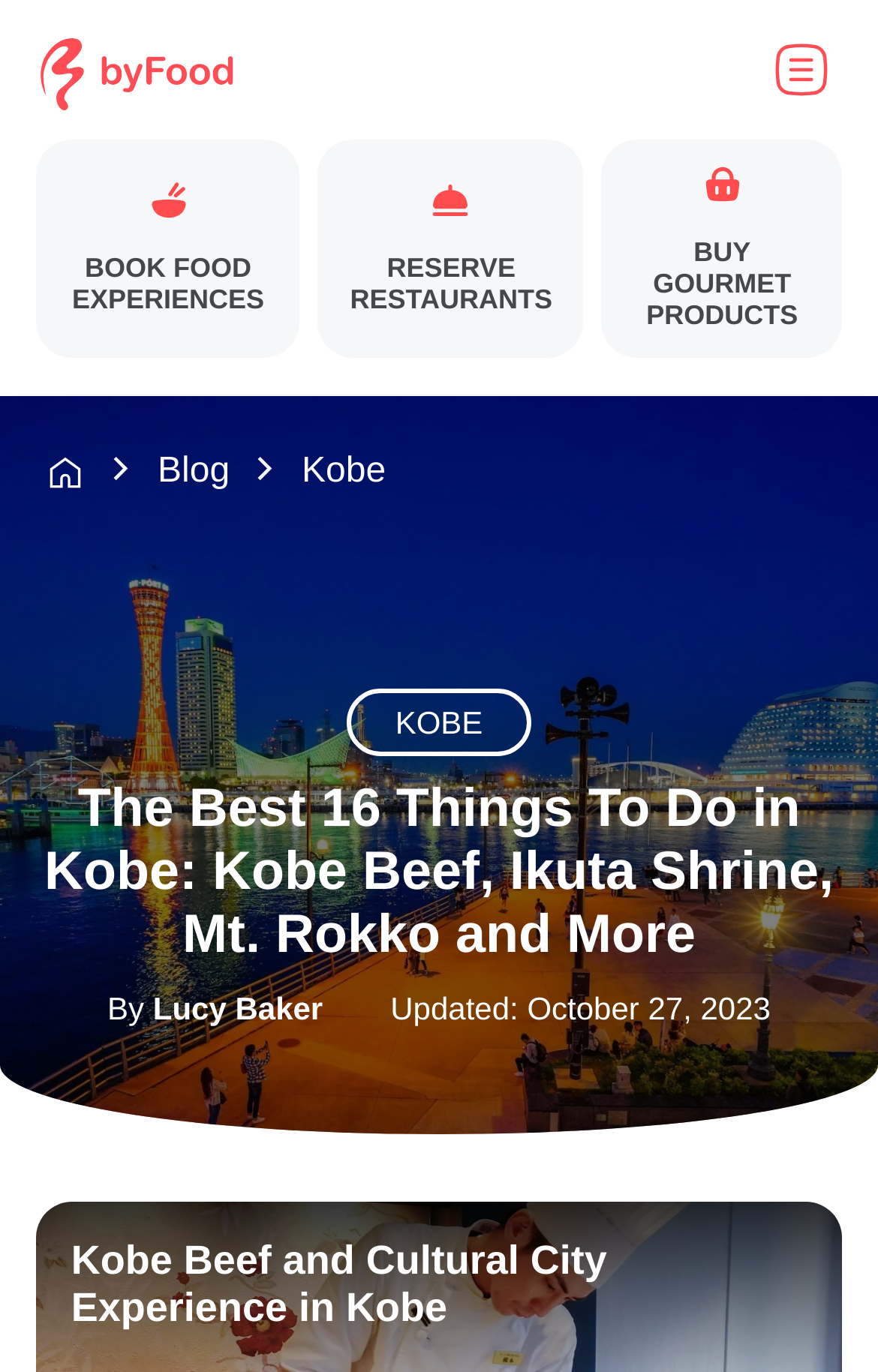What is the name of the city being described?
Using the image, provide a concise answer in one word or a short phrase.

Kobe